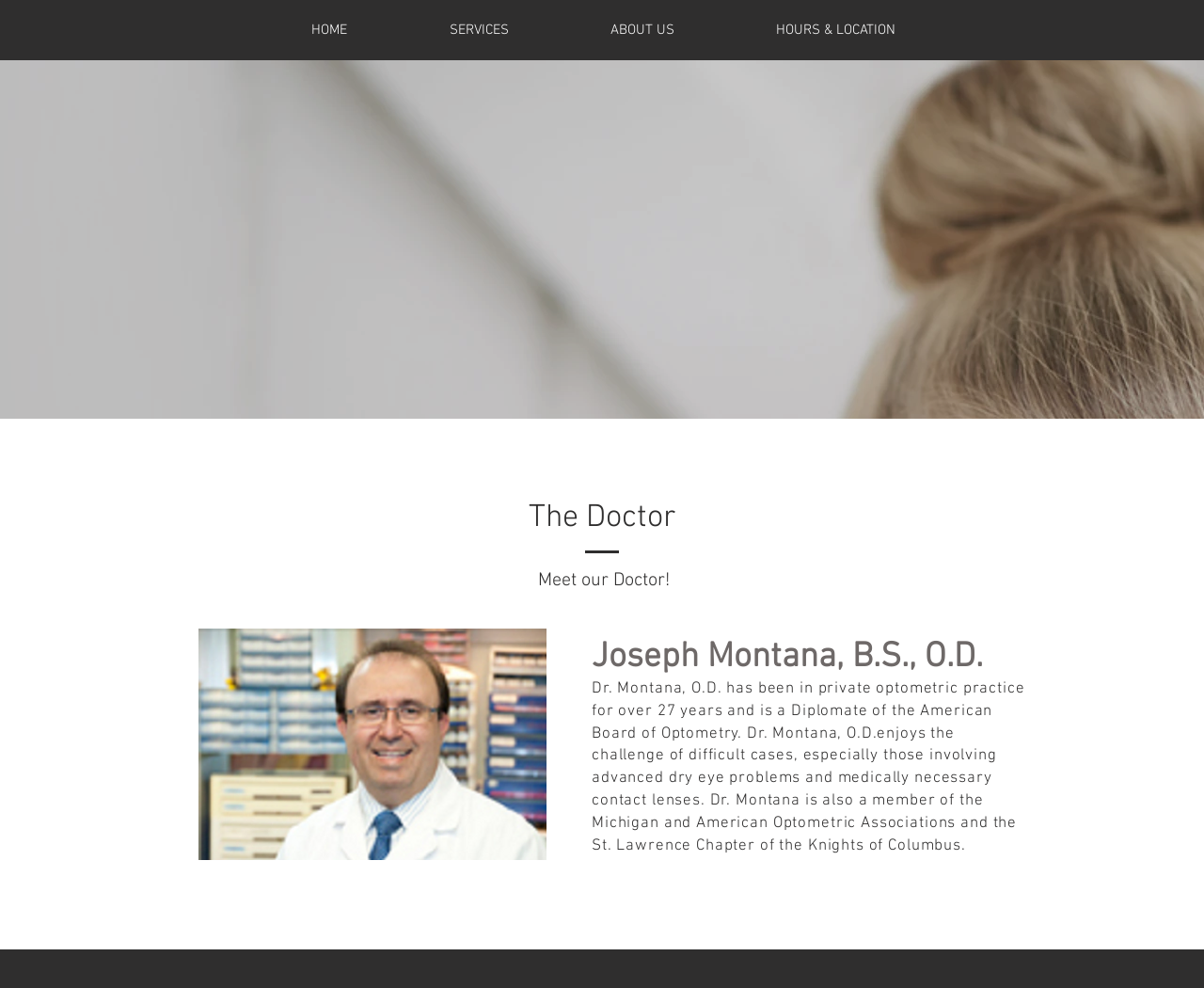What is Dr. Montana's specialty?
Refer to the image and offer an in-depth and detailed answer to the question.

I found this information by reading the StaticText element that describes Dr. Montana's interests, which says 'Dr. Montana, O.D. enjoys the challenge of difficult cases, especially those involving advanced dry eye problems...'